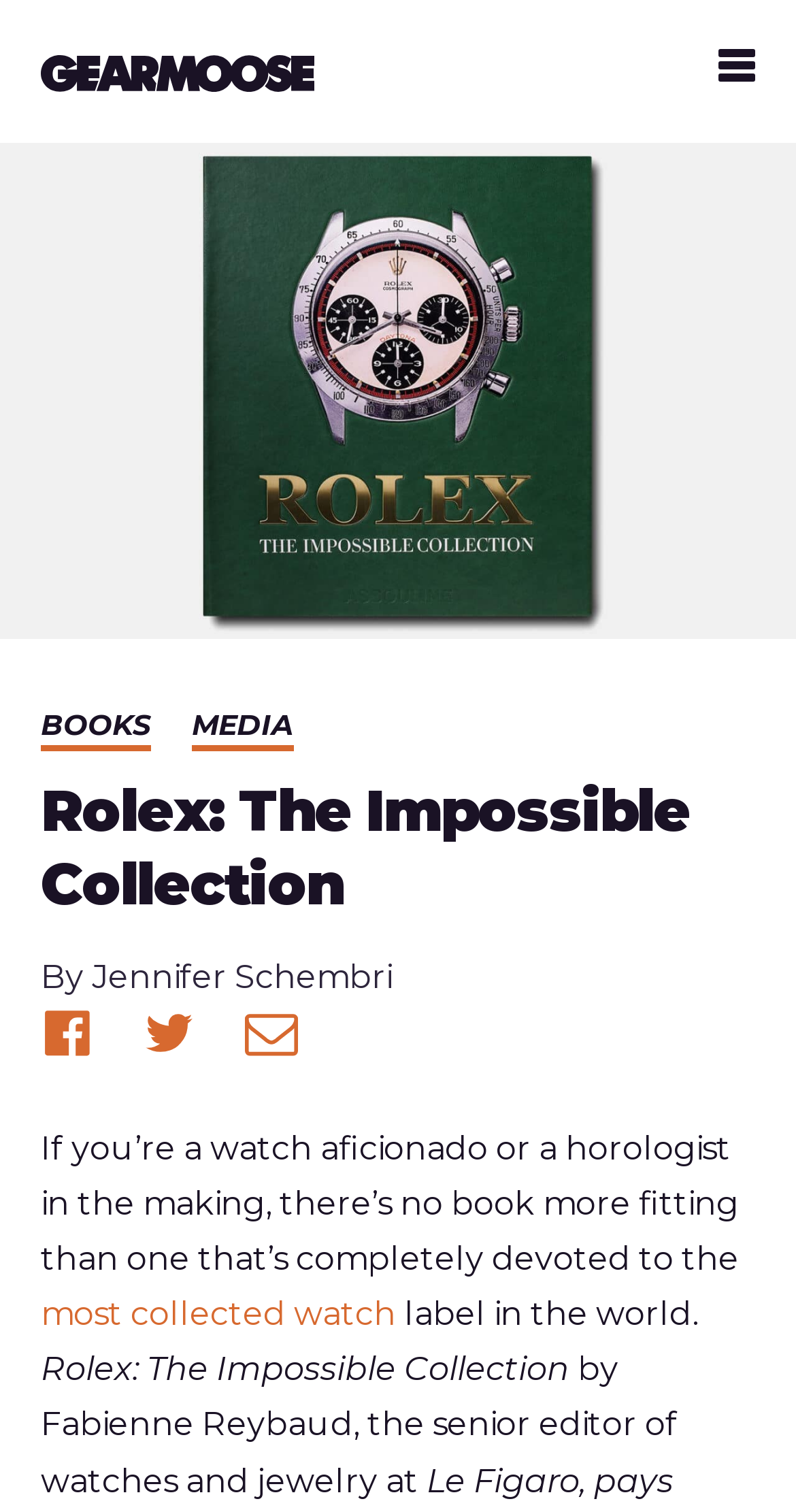What is the bounding box coordinate of the 'BOOKS' link?
Observe the image and answer the question with a one-word or short phrase response.

[0.051, 0.468, 0.19, 0.492]